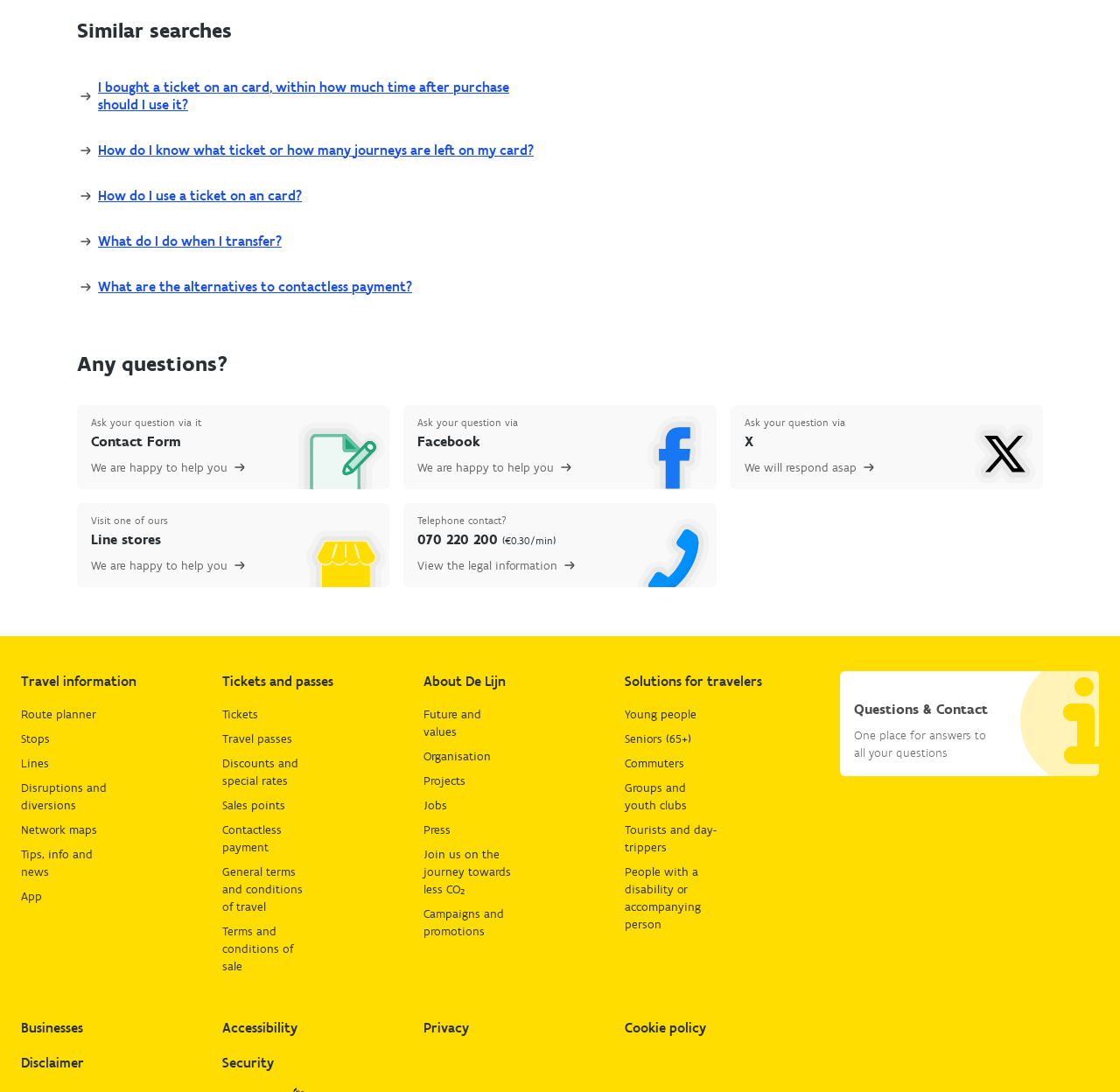Find the bounding box coordinates of the clickable element required to execute the following instruction: "Buy tickets". Provide the coordinates as four float numbers between 0 and 1, i.e., [left, top, right, bottom].

[0.198, 0.646, 0.282, 0.662]